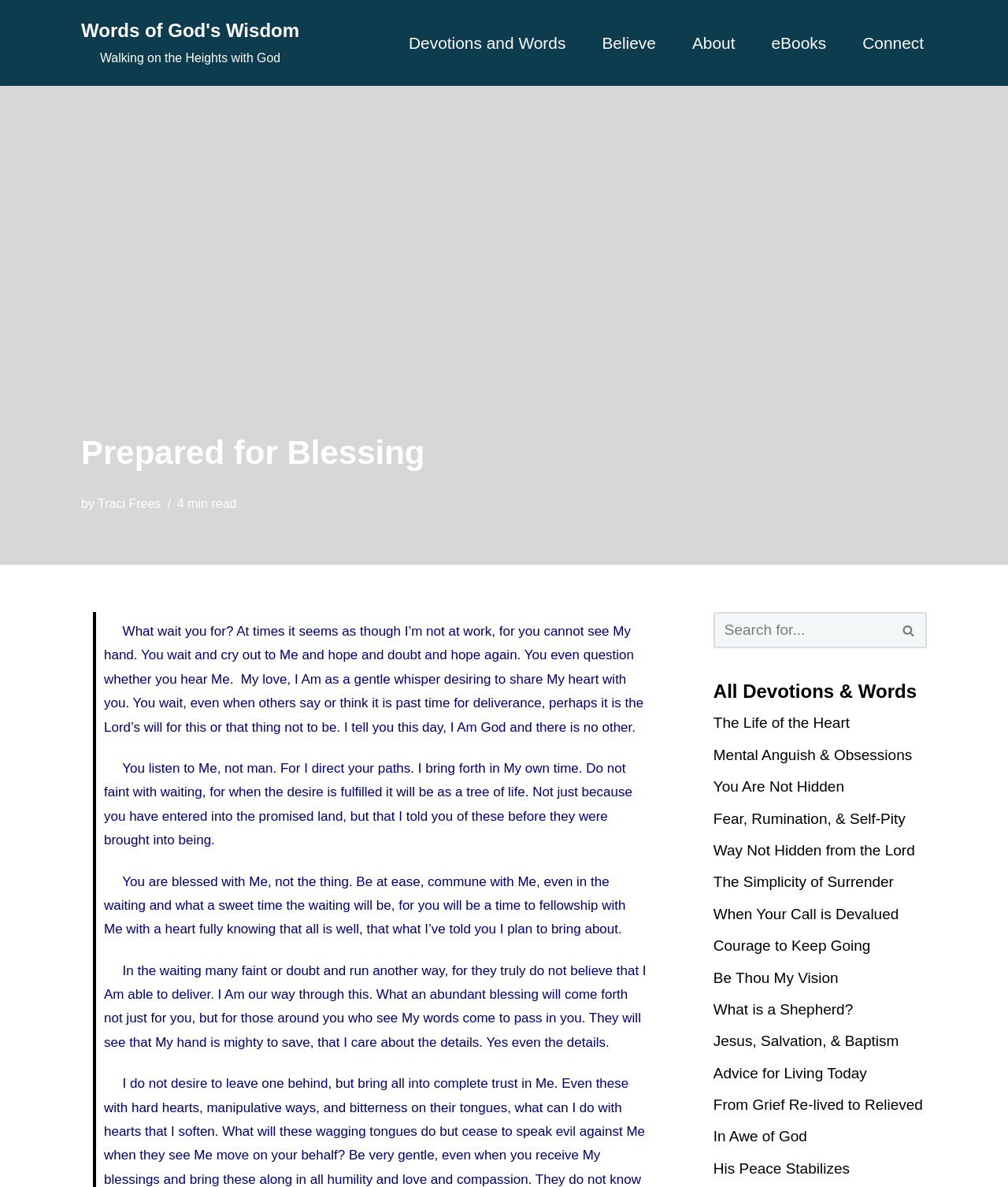Find and provide the bounding box coordinates for the UI element described with: "From Grief Re-lived to Relieved".

[0.708, 0.924, 0.916, 0.938]